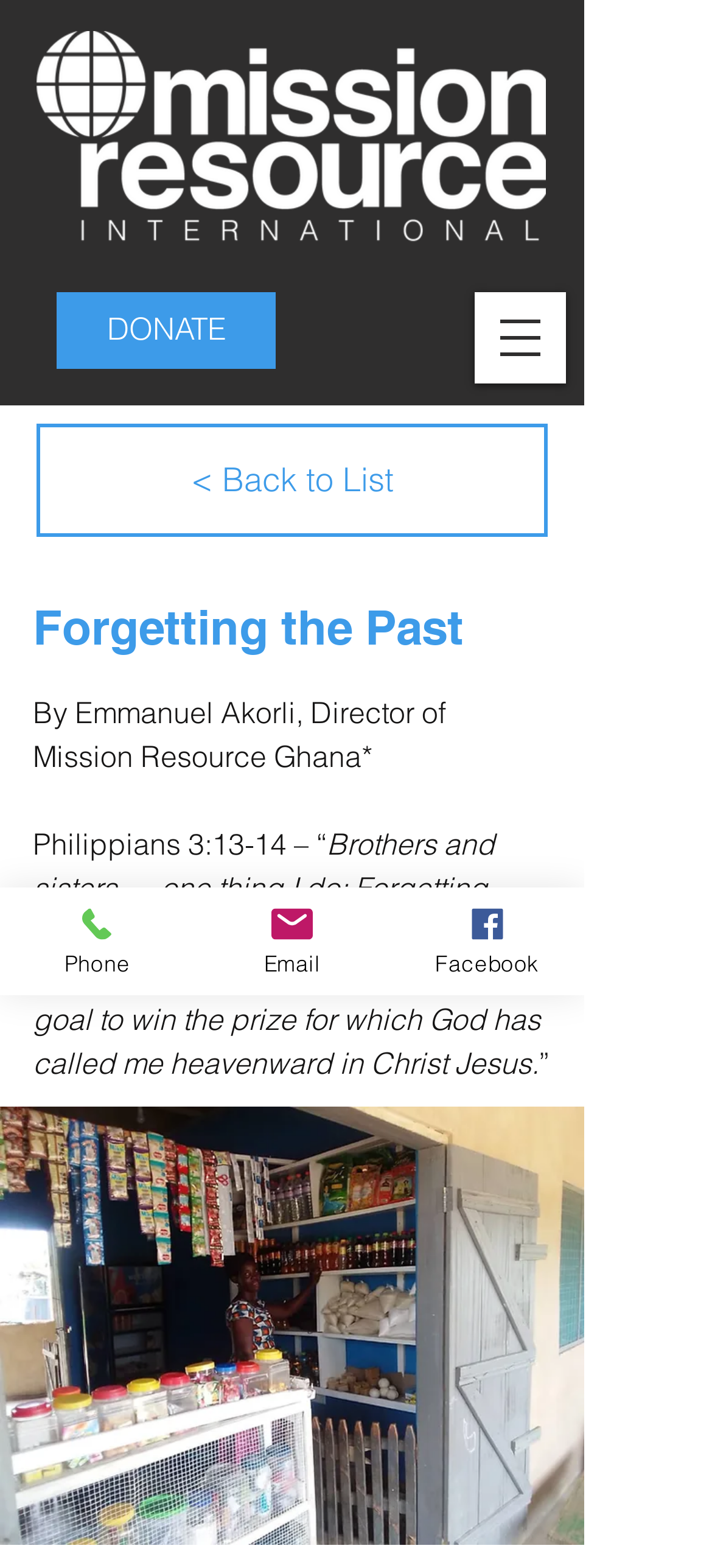Please answer the following question as detailed as possible based on the image: 
What is the name of the organization?

The logo at the top of the page has the text 'Mission Resource International', which suggests that this is the name of the organization.